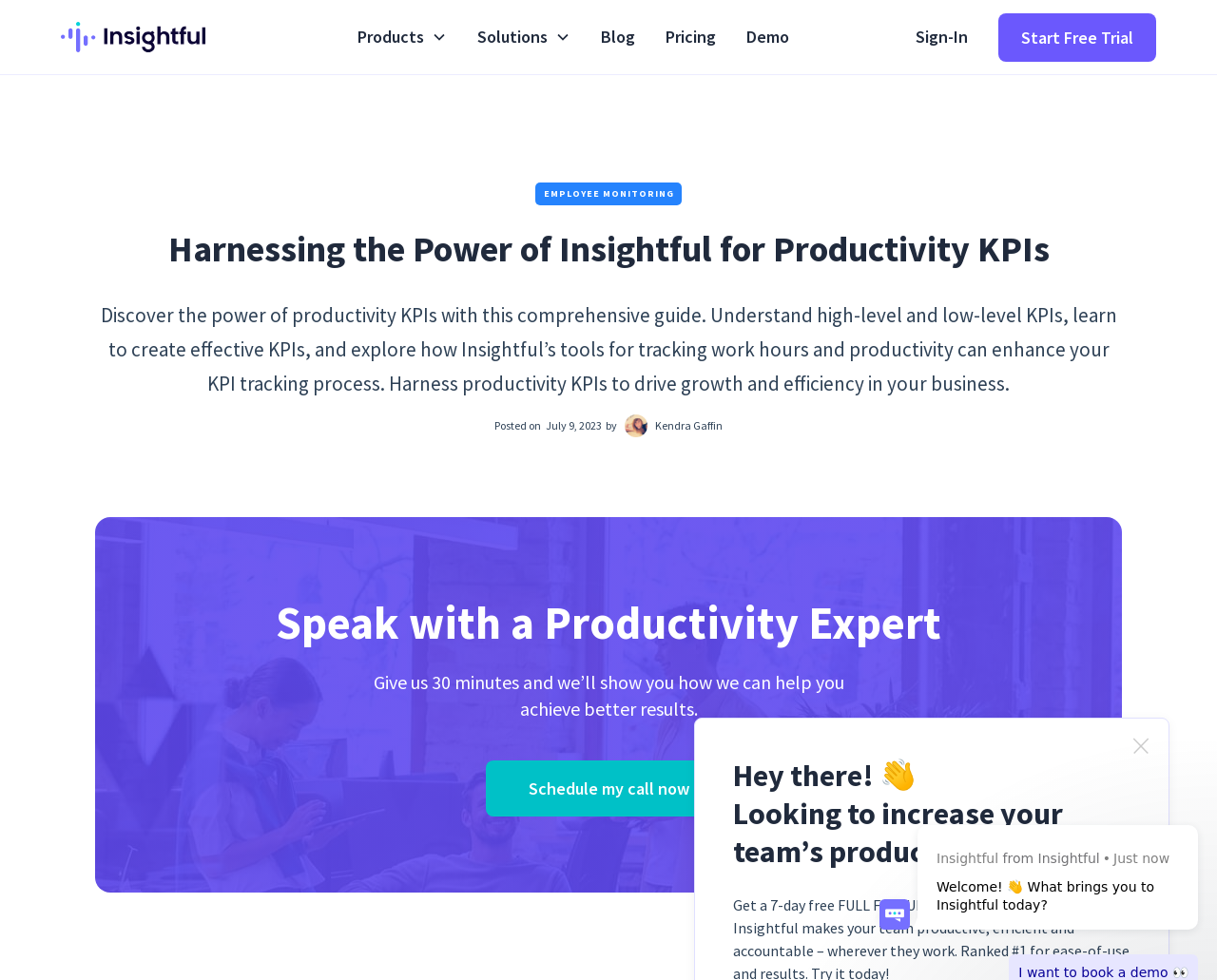Answer the question using only a single word or phrase: 
What is the logo image on the top left corner?

insightful logo